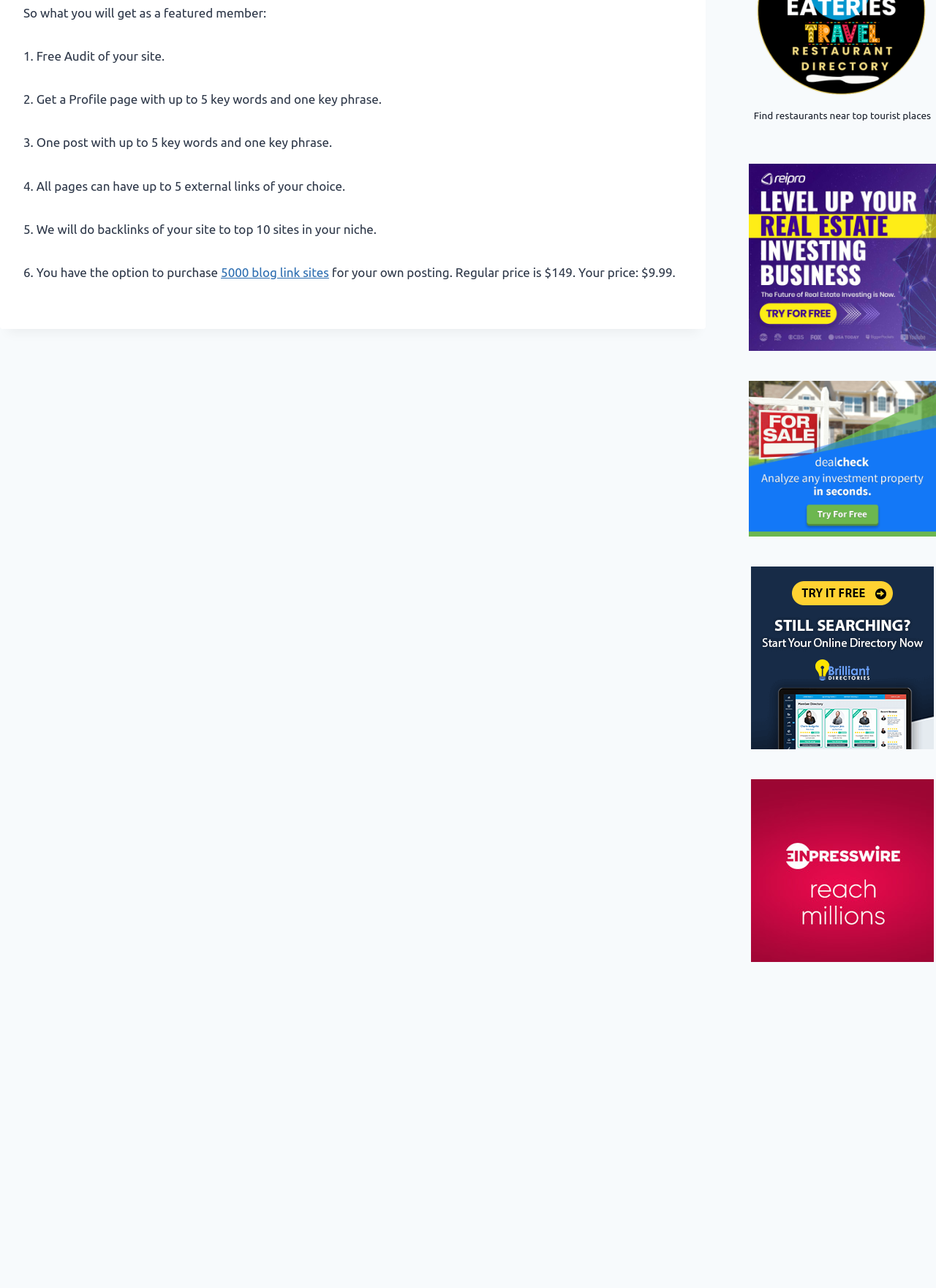Provide the bounding box coordinates for the specified HTML element described in this description: "5000 blog link sites". The coordinates should be four float numbers ranging from 0 to 1, in the format [left, top, right, bottom].

[0.236, 0.206, 0.351, 0.217]